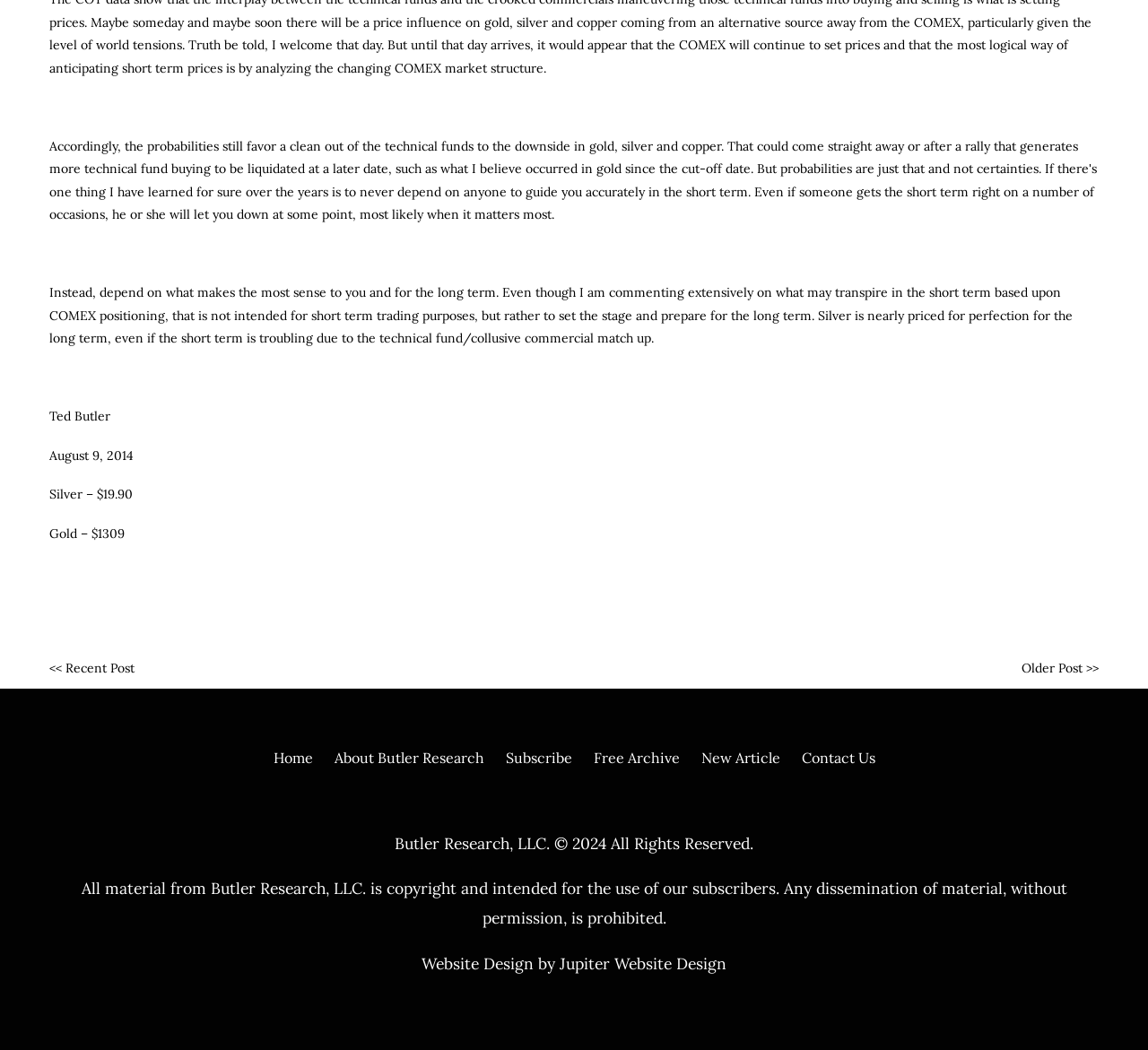Please indicate the bounding box coordinates for the clickable area to complete the following task: "go to home page". The coordinates should be specified as four float numbers between 0 and 1, i.e., [left, top, right, bottom].

[0.238, 0.713, 0.272, 0.73]